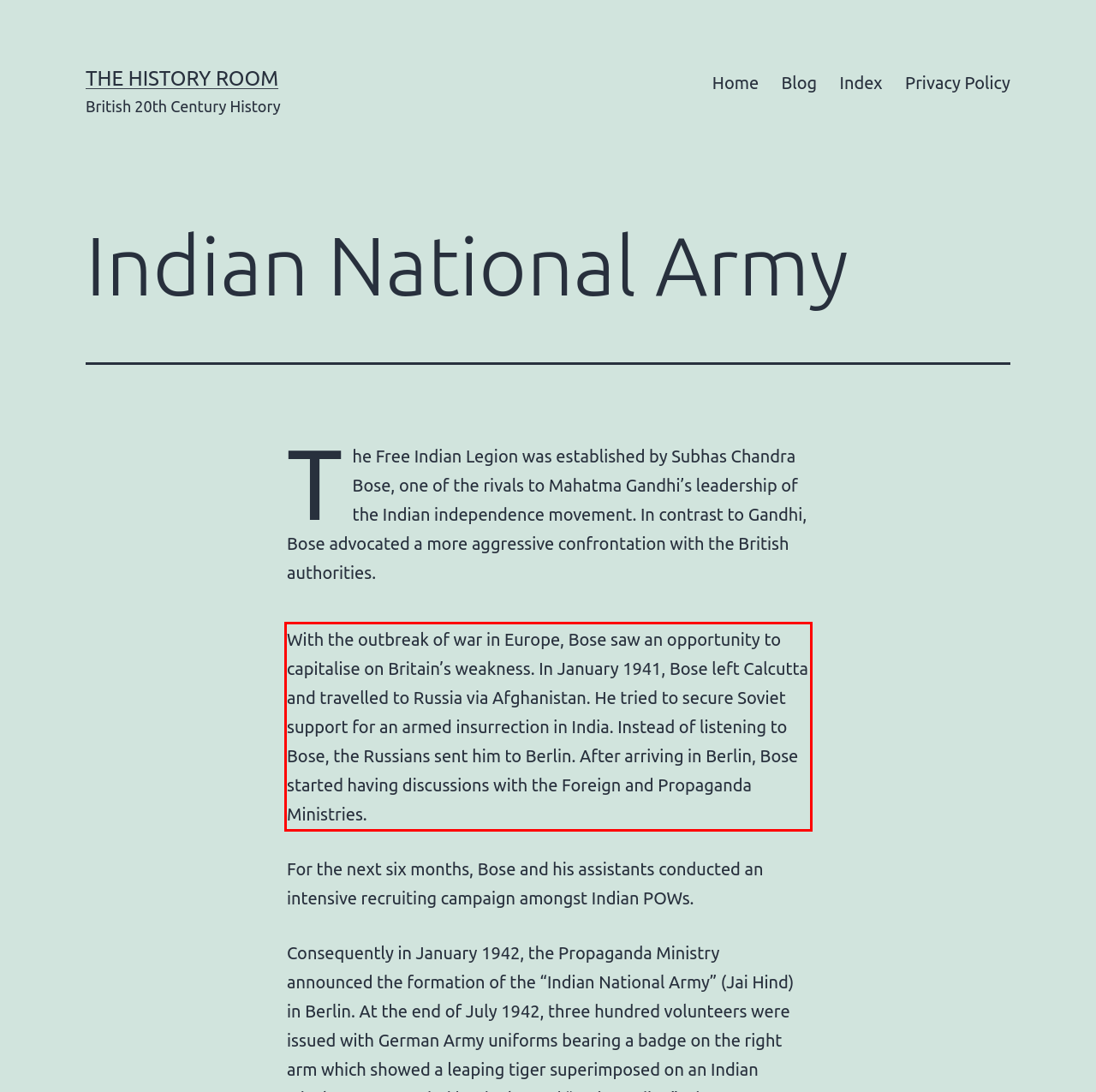Please identify and extract the text content from the UI element encased in a red bounding box on the provided webpage screenshot.

With the outbreak of war in Europe, Bose saw an opportunity to capitalise on Britain’s weakness. In January 1941, Bose left Calcutta and travelled to Russia via Afghanistan. He tried to secure Soviet support for an armed insurrection in India. Instead of listening to Bose, the Russians sent him to Berlin. After arriving in Berlin, Bose started having discussions with the Foreign and Propaganda Ministries.